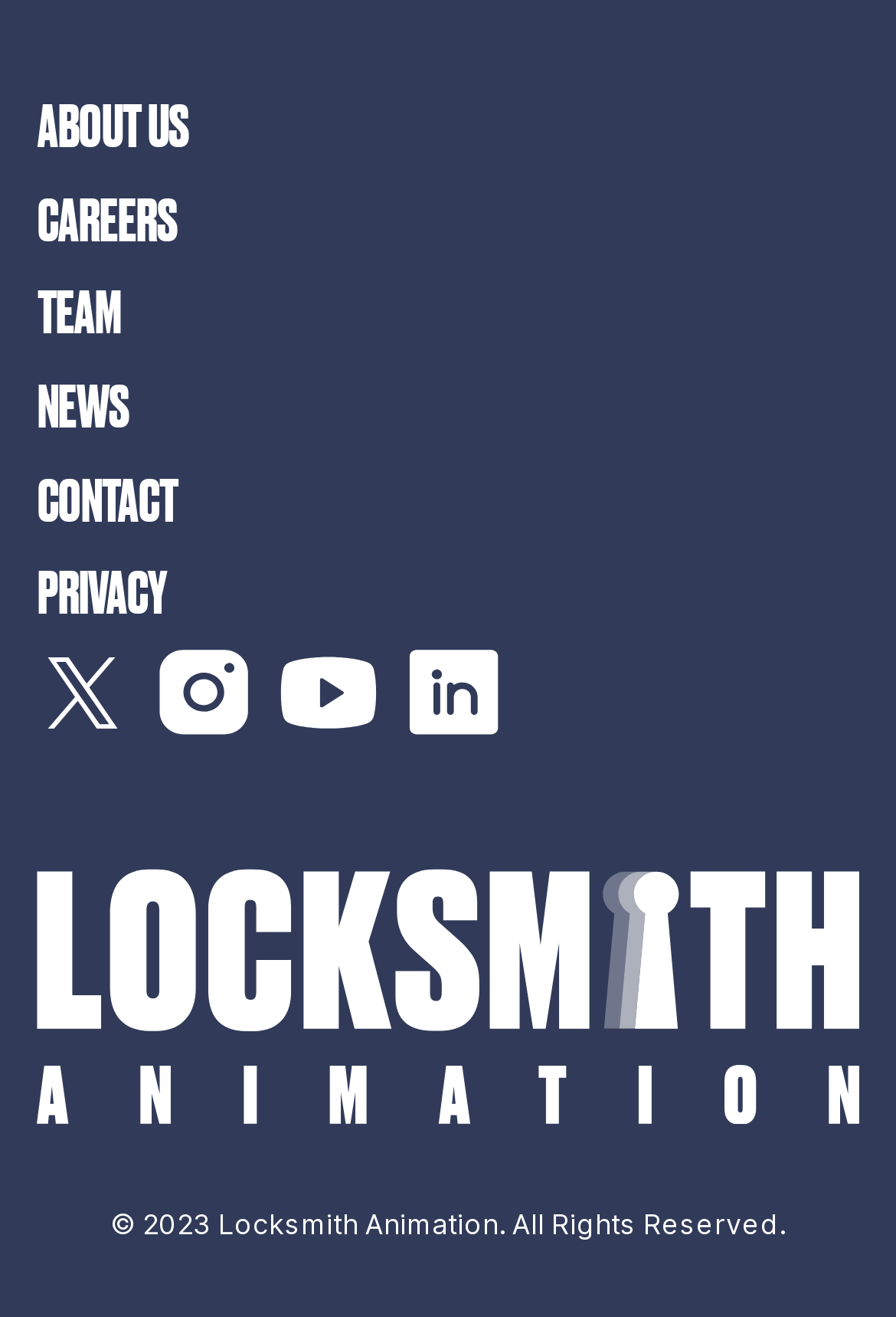Pinpoint the bounding box coordinates of the clickable area necessary to execute the following instruction: "contact us". The coordinates should be given as four float numbers between 0 and 1, namely [left, top, right, bottom].

[0.042, 0.349, 0.958, 0.406]